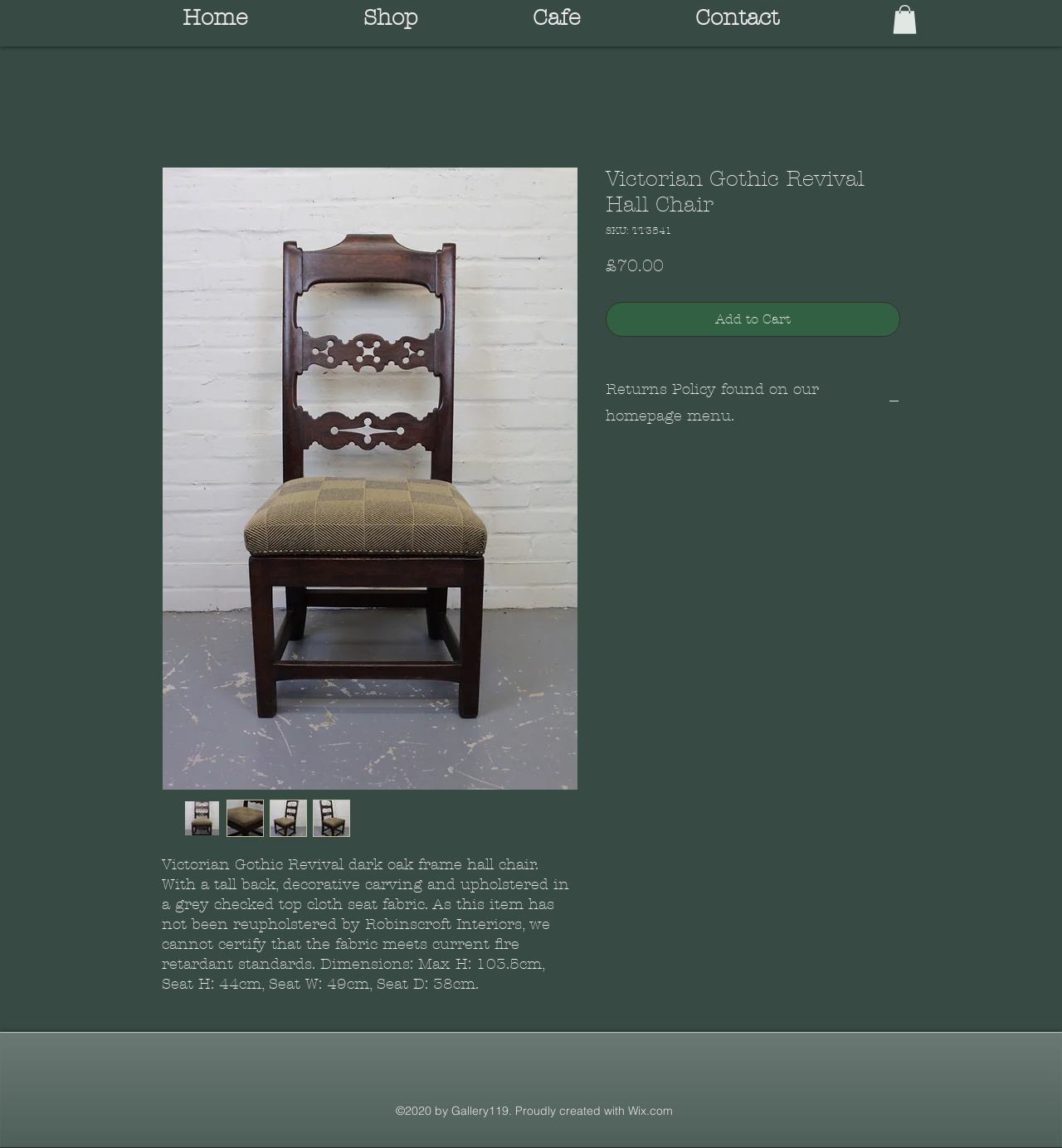Give a one-word or one-phrase response to the question: 
What is the name of the website?

Gallery119